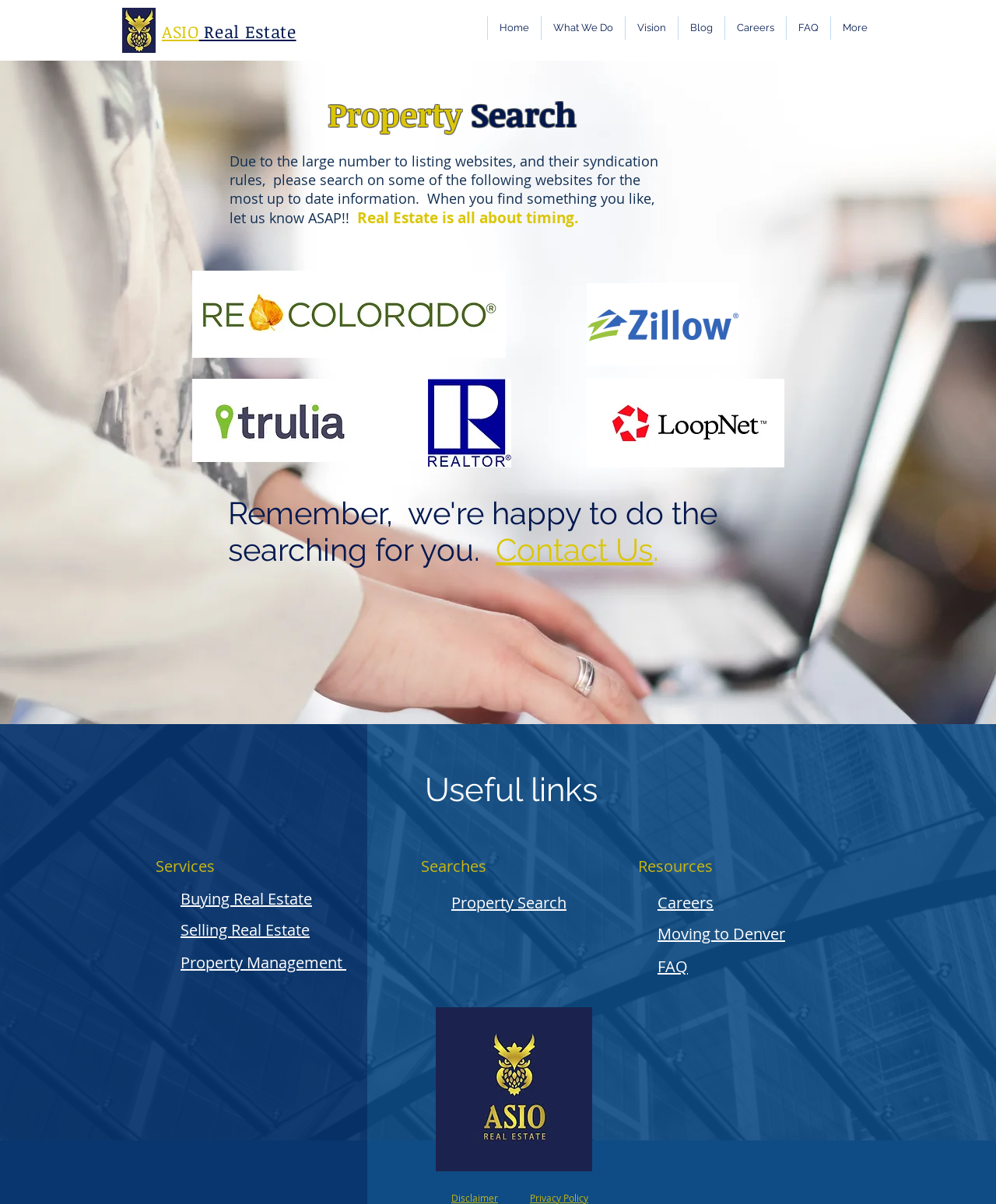Please respond to the question using a single word or phrase:
What additional resources are available on the website?

FAQ, Careers, Moving to Denver